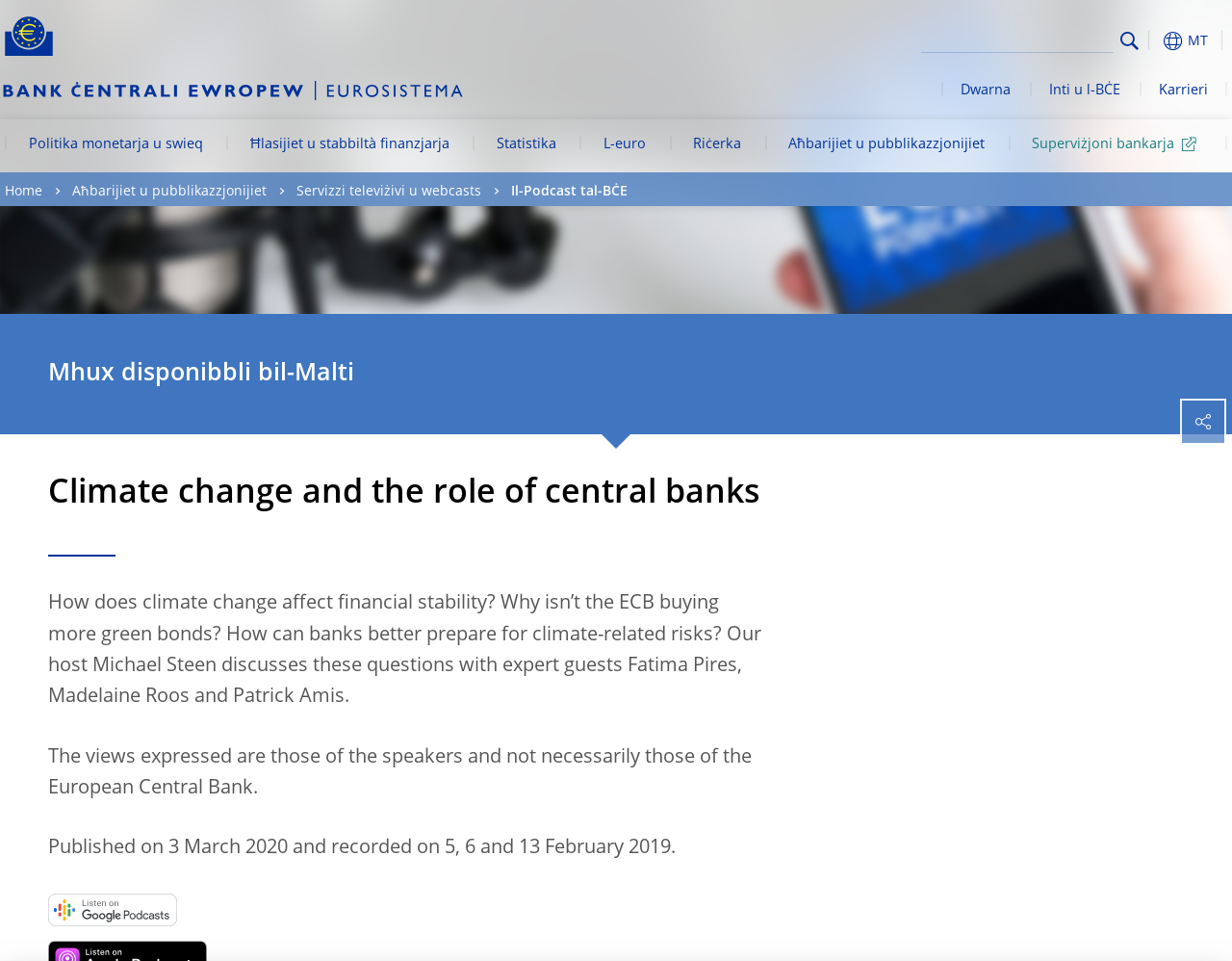Create an in-depth description of the webpage, covering main sections.

The webpage is about climate change and its impact on financial stability, with a focus on the role of central banks. At the top left corner, there is a logo of the European Central Bank, which is a yellow Euro sign surrounded by yellow stars centered in a dark blue circle resting on a dark blue base. Next to the logo, there is a navigation menu with several links, including "Politika monetarja u swieq", "Ħlasijiet u stabbiltà finanzjarja", "Statistika", and more.

On the top right corner, there is a button with a vertical line and three horizontal lines, which has a popup menu. Below the button, there is a search bar with a textbox and a search icon.

The main content of the webpage is divided into two sections. The first section has a heading "Climate change and the role of central banks" and a paragraph of text that discusses how climate change affects financial stability, why the ECB isn't buying more green bonds, and how banks can prepare for climate-related risks. The text also mentions that the host, Michael Steen, discusses these questions with expert guests.

The second section has three lines of text that provide additional information about the publication. The first line states that the views expressed are those of the speakers and not necessarily those of the European Central Bank. The second line provides the publication date and recording dates. The third line is a link with an image, but the image is not described.

There are also several links on the page, including "Home", "Aħbarijiet u pubblikazzjonijiet", "Servizzi televiżivi u webcasts", and "Il-Podcast tal-BĊE". Additionally, there is a generic element with an icon at the bottom right corner of the page.